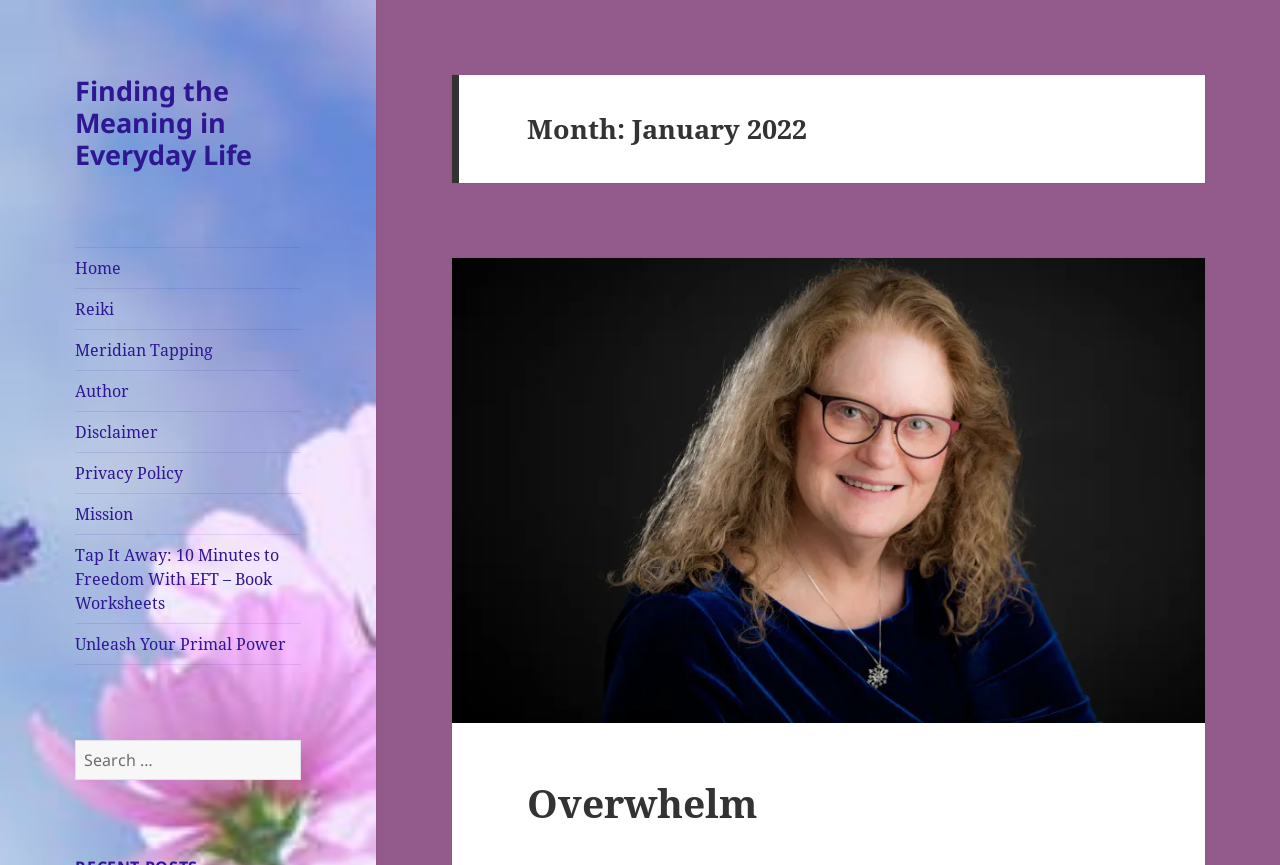What is the main title displayed on this webpage?

Month: January 2022